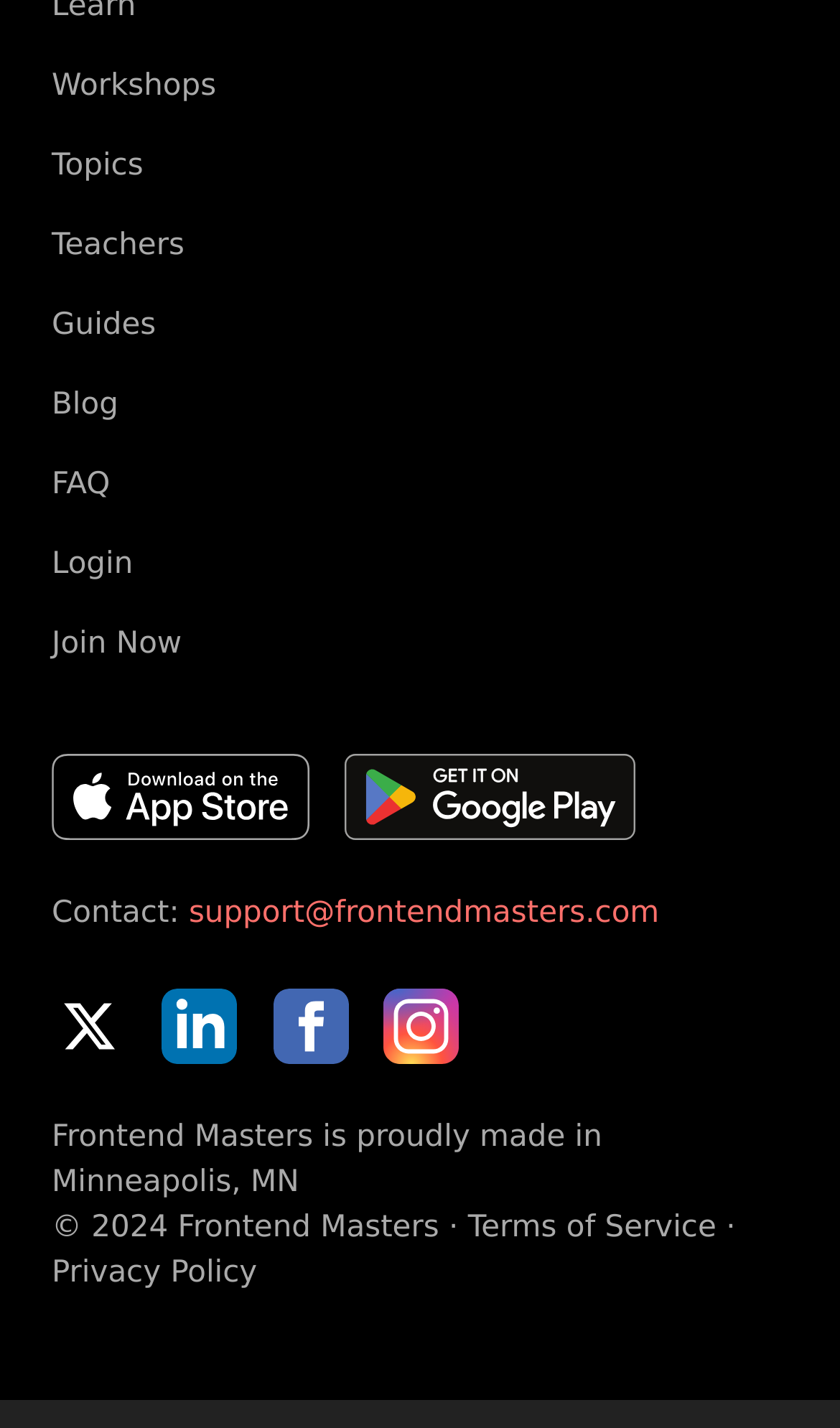What are the social media platforms listed?
Please respond to the question with a detailed and informative answer.

By examining the links at the bottom of the webpage, I found that there are four social media platforms listed, which are Twitter, LinkedIn, Facebook, and Instagram.